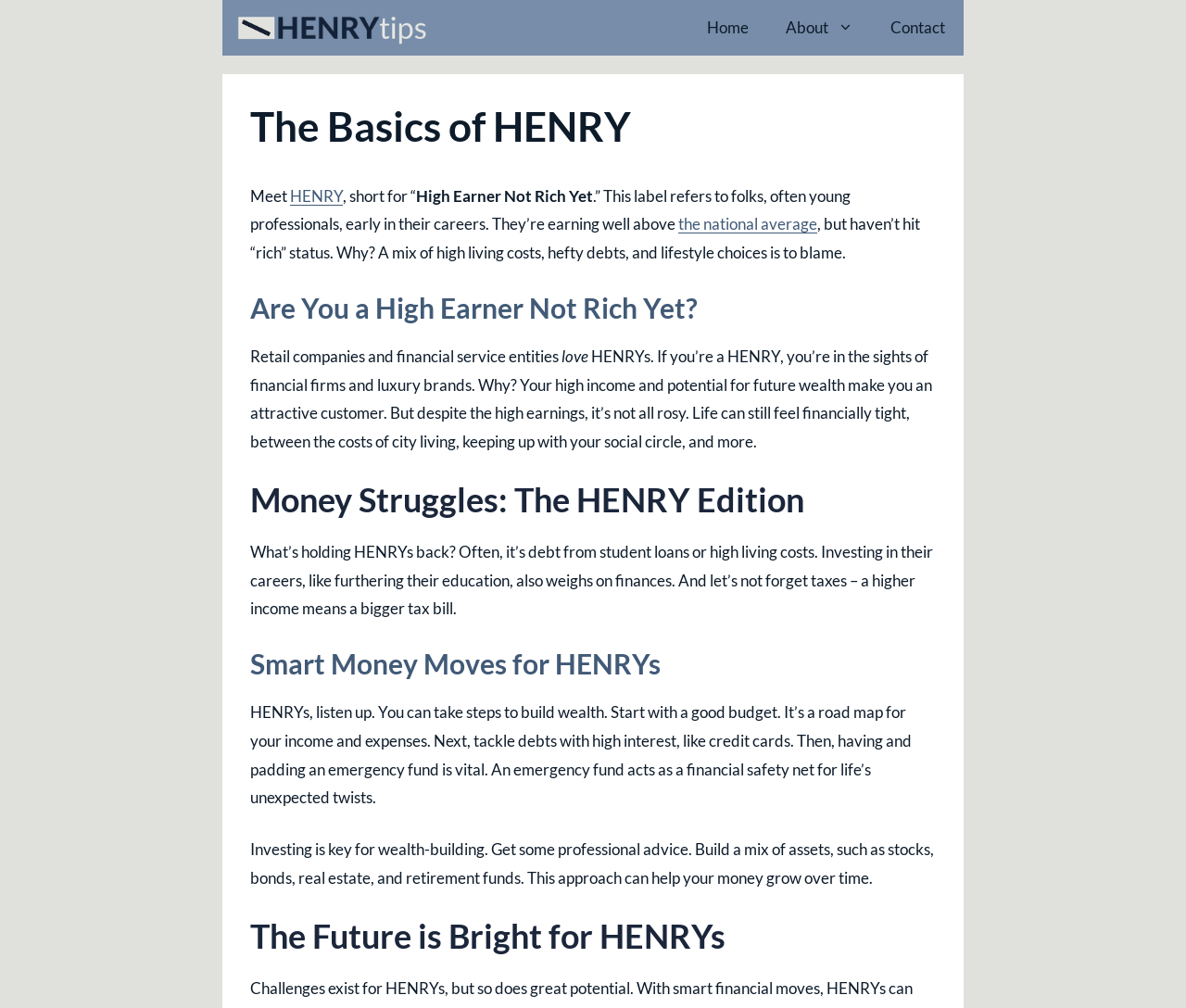Determine the bounding box coordinates for the HTML element described here: "Sub Item".

[0.58, 0.113, 0.734, 0.147]